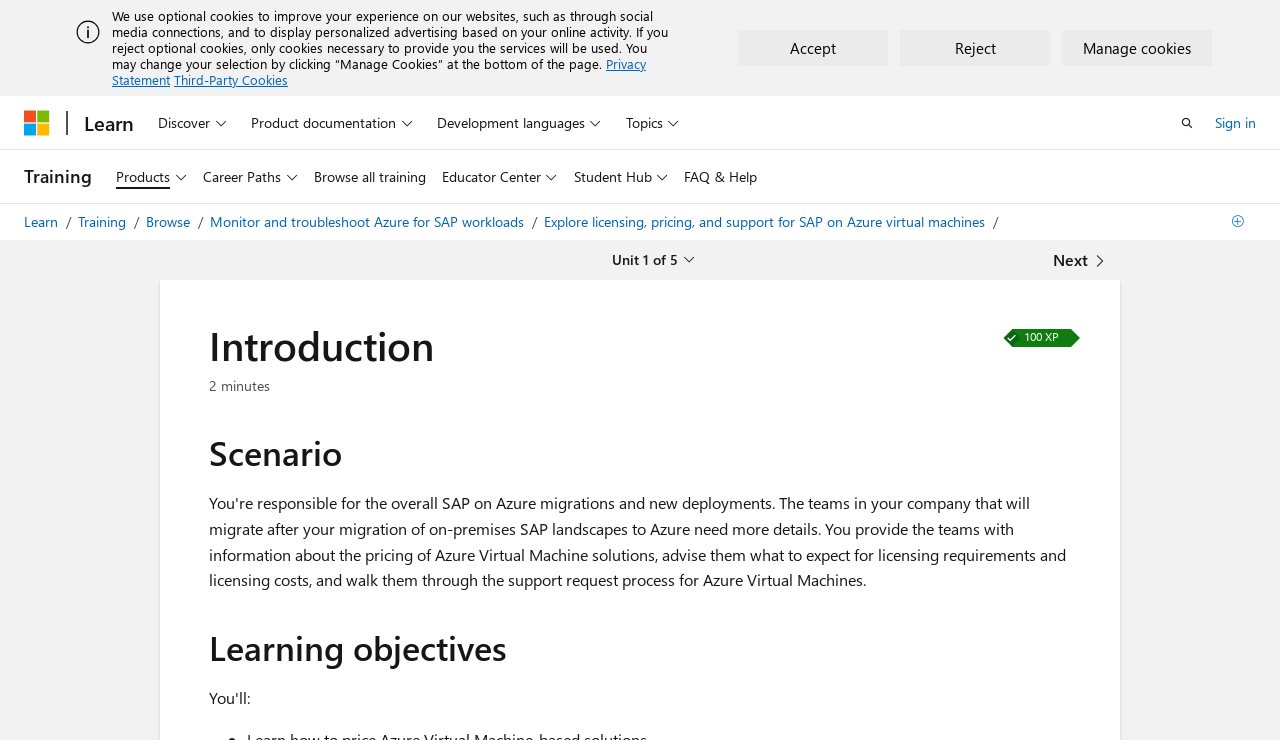Please identify the bounding box coordinates of the area that needs to be clicked to follow this instruction: "Go to API Maker All APIs List".

None